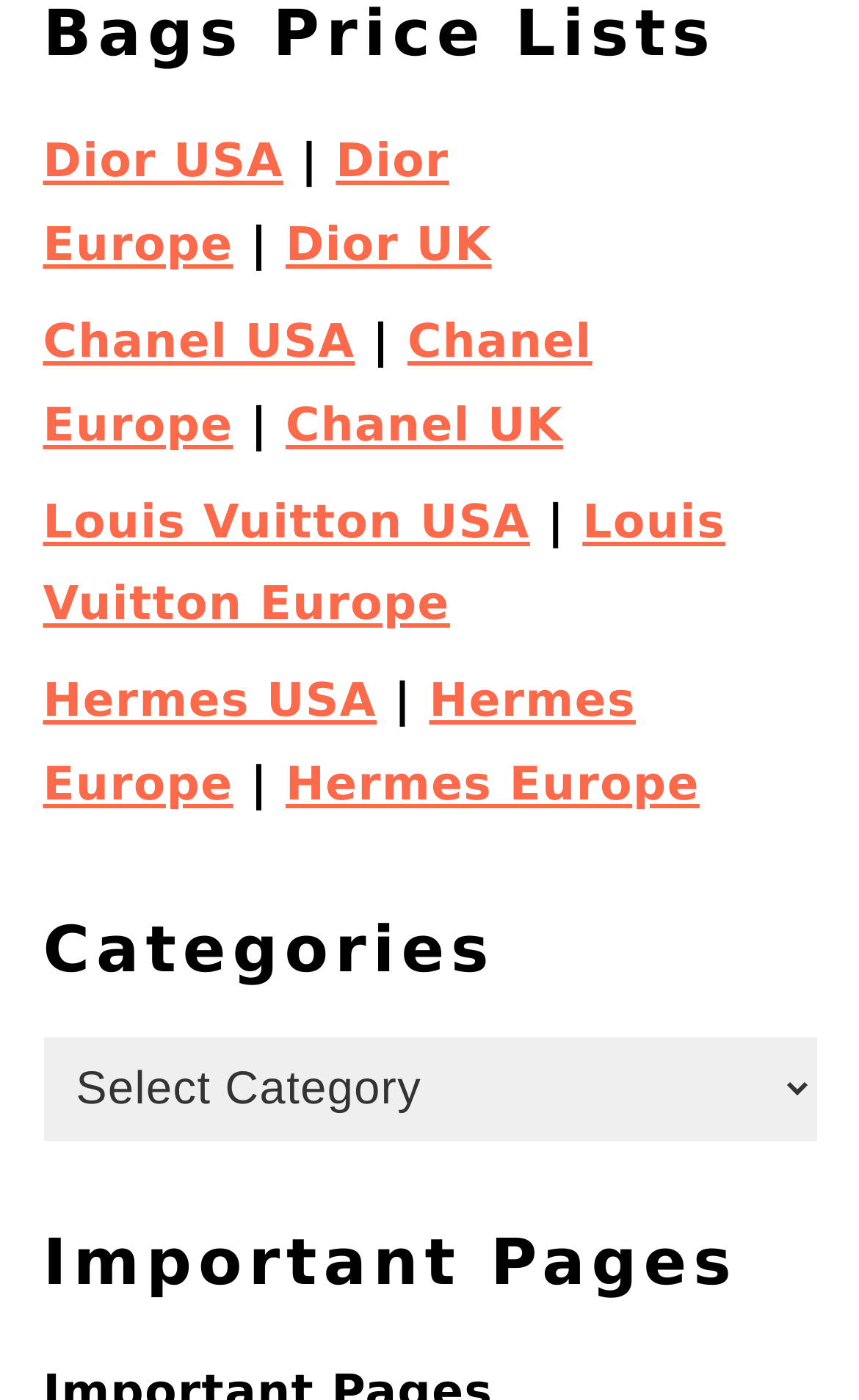What is the purpose of the 'Important Pages' section?
Look at the image and respond with a one-word or short phrase answer.

Unknown